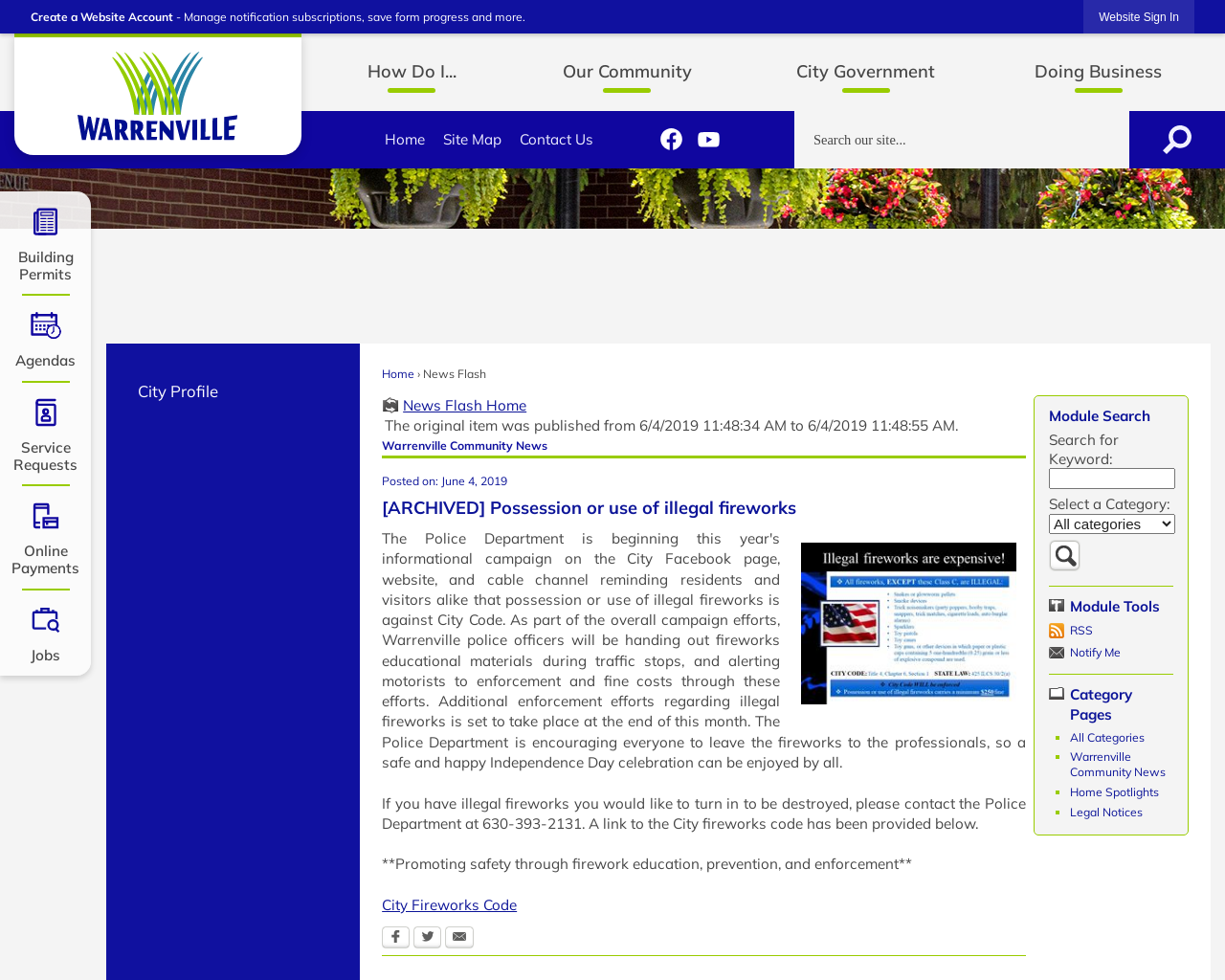Identify the bounding box coordinates for the UI element described as follows: City Fireworks Code. Use the format (top-left x, top-left y, bottom-right x, bottom-right y) and ensure all values are floating point numbers between 0 and 1.

[0.312, 0.914, 0.422, 0.933]